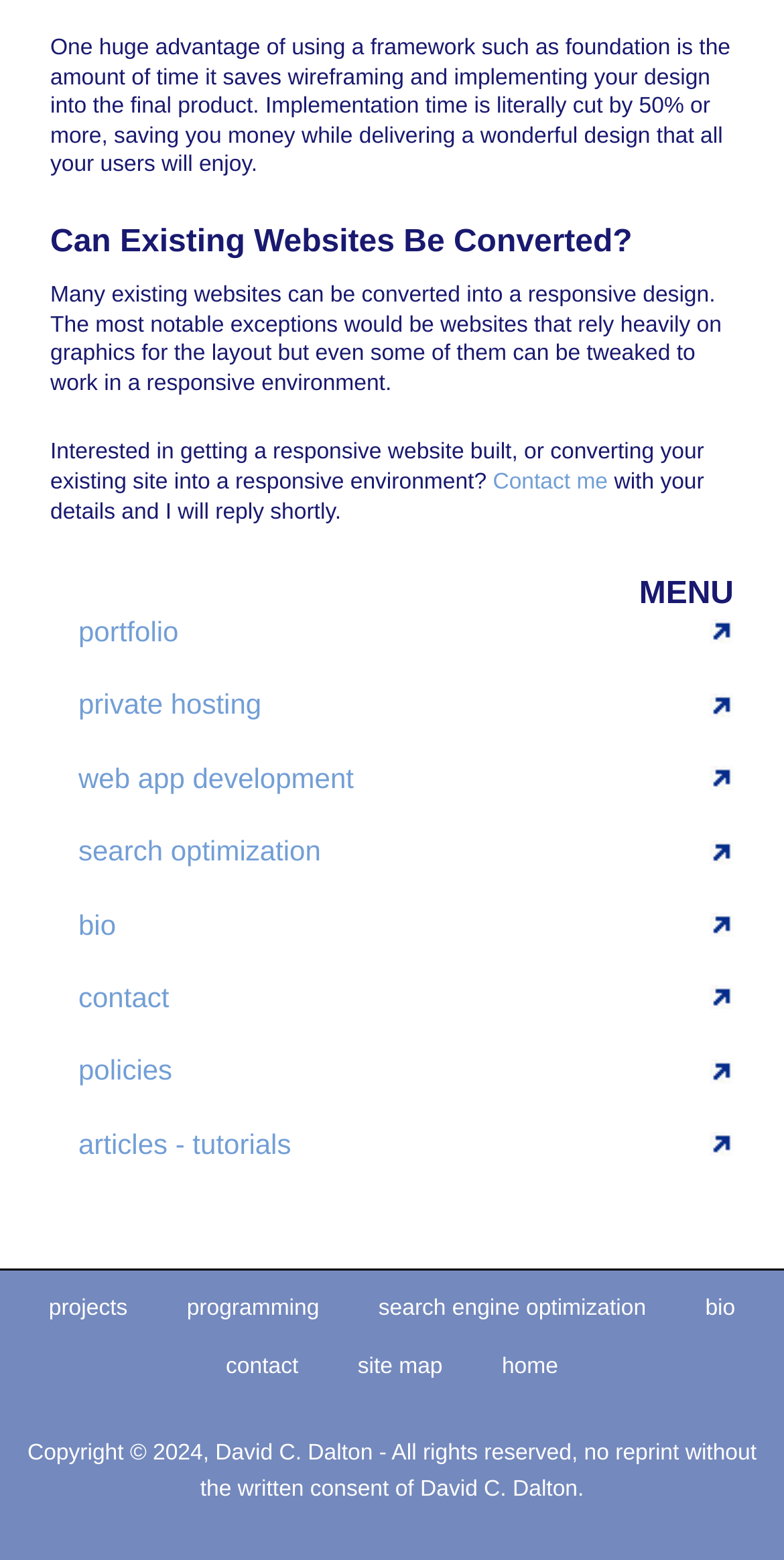Analyze the image and provide a detailed answer to the question: Can existing websites be converted to responsive design?

The text states that many existing websites can be converted into a responsive design, with the exception of those that rely heavily on graphics for the layout, but even some of those can be tweaked to work in a responsive environment.